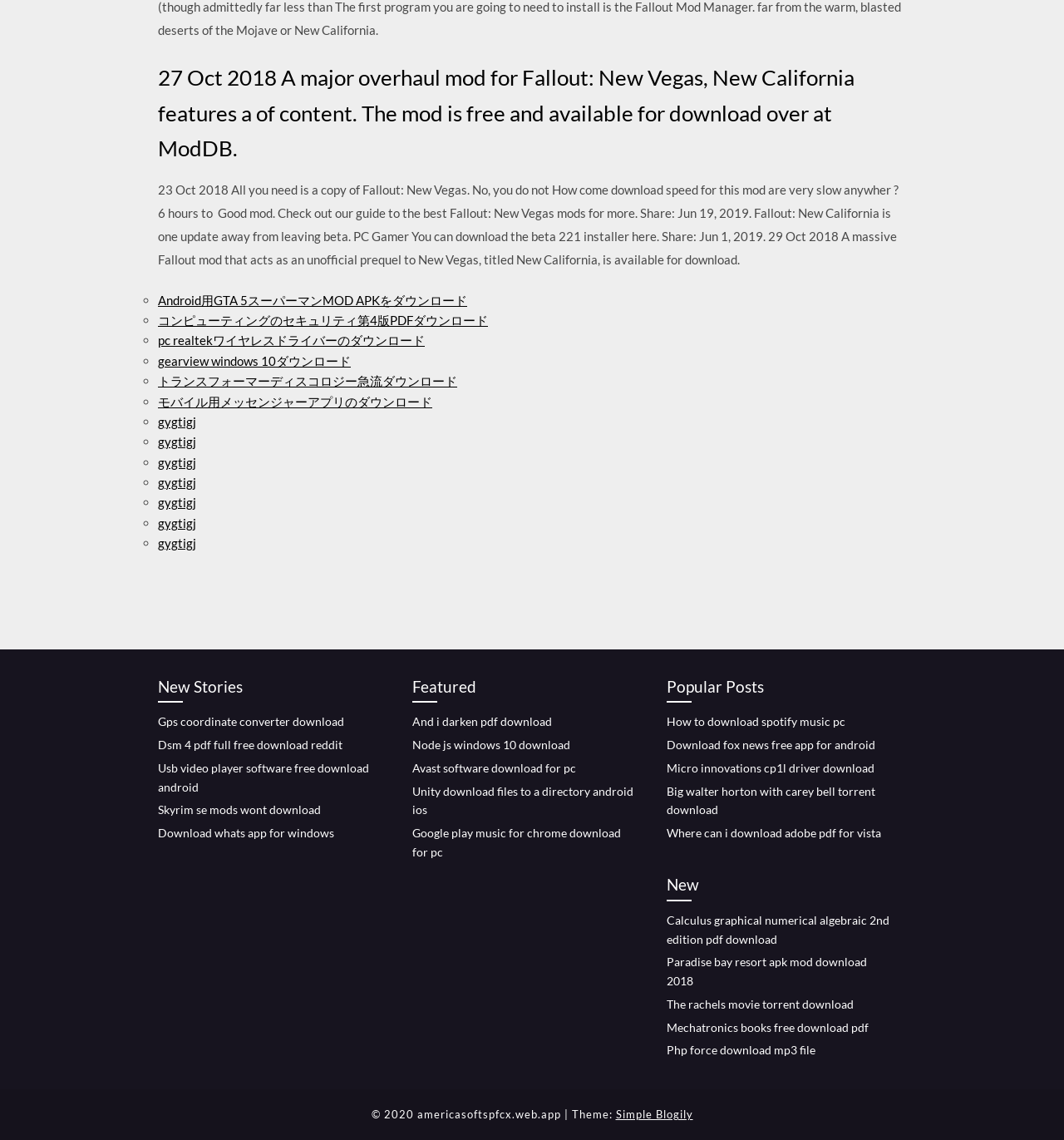How many categories of links are on the webpage?
Using the details shown in the screenshot, provide a comprehensive answer to the question.

The webpage has four categories of links: New Stories, Featured, Popular Posts, and New. Each category has multiple links related to downloads, software, and other topics.